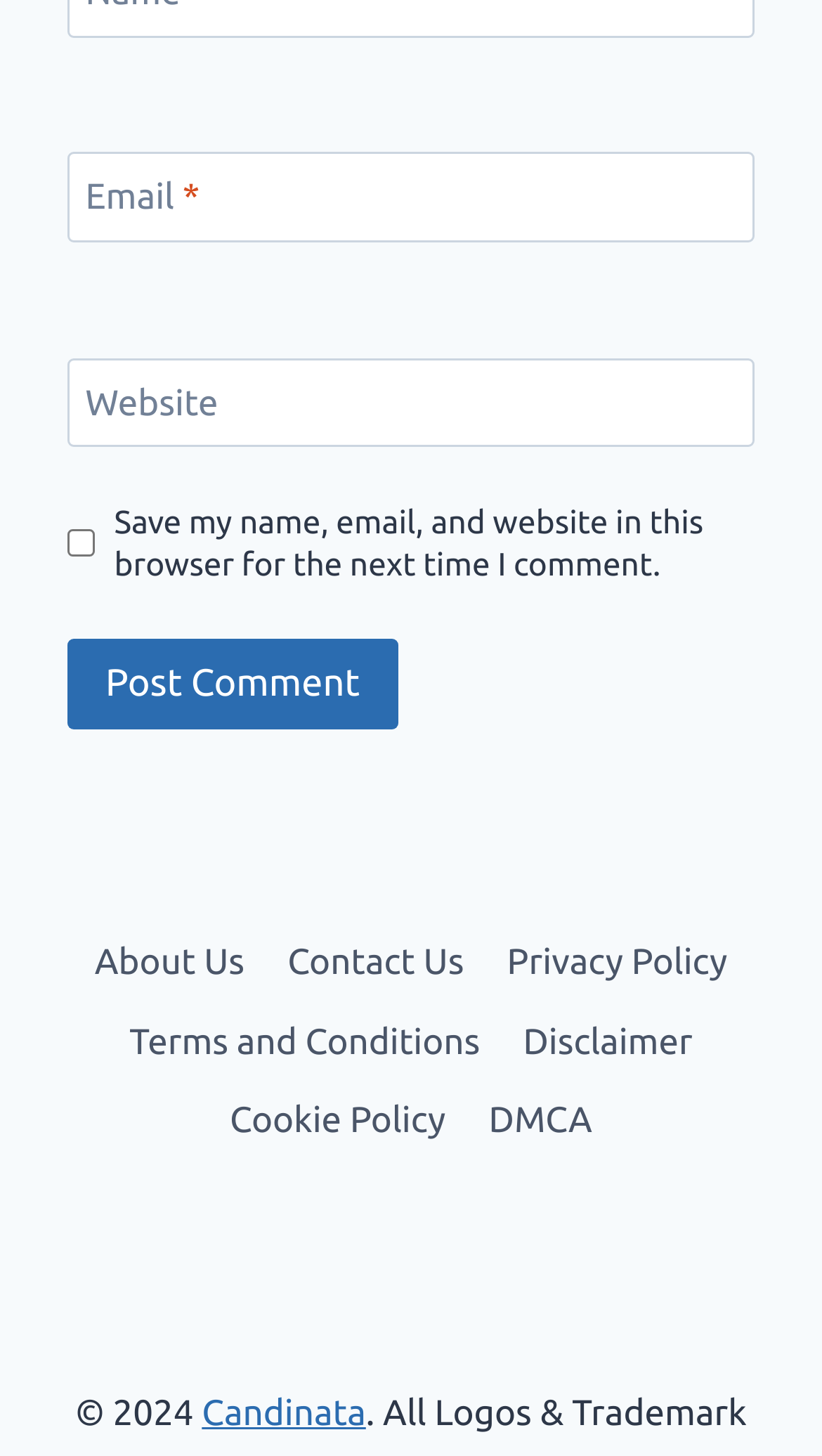Locate the bounding box coordinates of the region to be clicked to comply with the following instruction: "view overview". The coordinates must be four float numbers between 0 and 1, in the form [left, top, right, bottom].

None